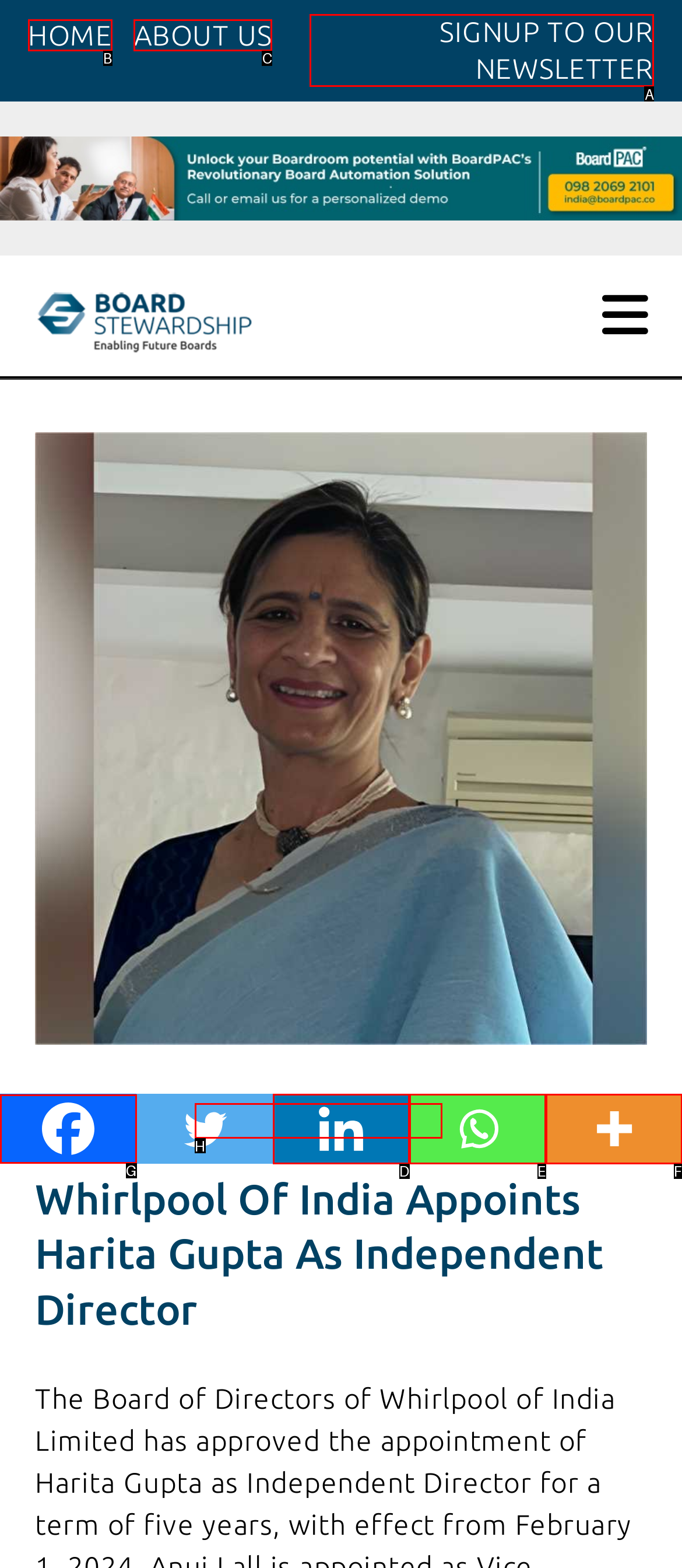Which choice should you pick to execute the task: share on Facebook
Respond with the letter associated with the correct option only.

G